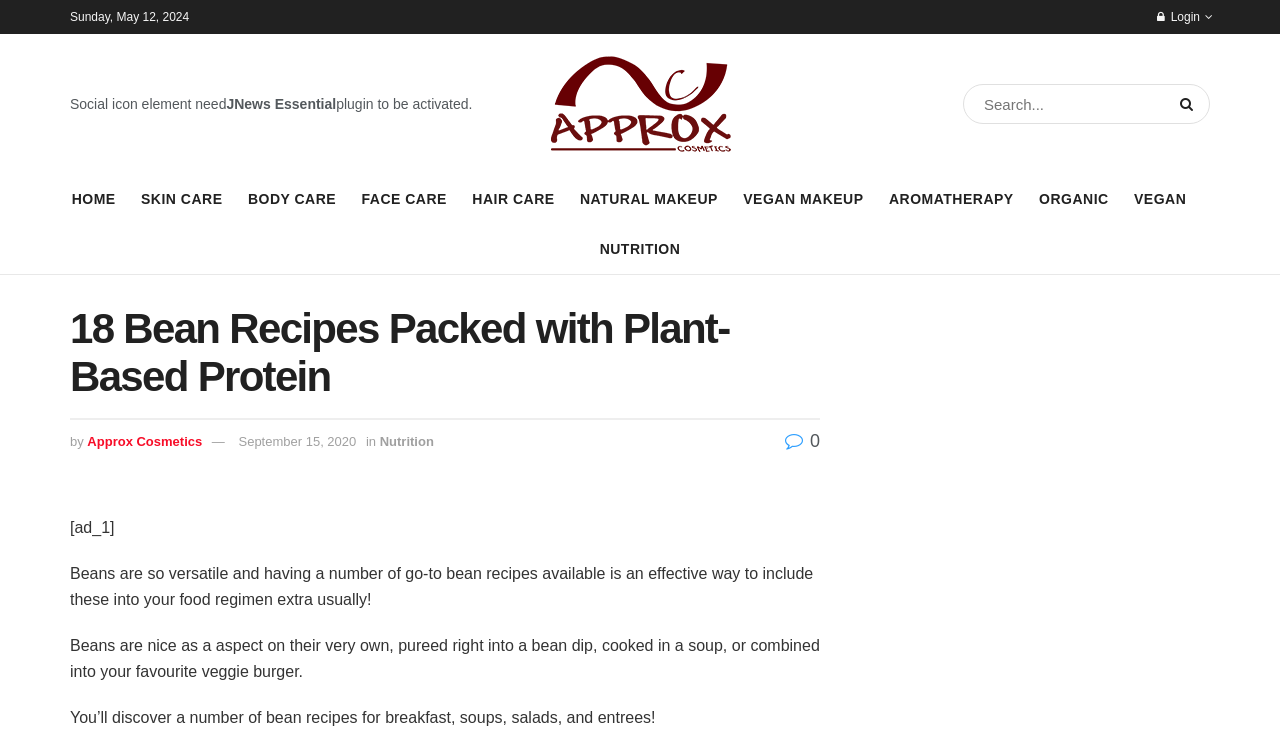How many categories of care are listed in the navigation menu?
Please provide a full and detailed response to the question.

The navigation menu lists several categories of care, including Skin Care, Body Care, Face Care, Hair Care, Natural Makeup, and Vegan Makeup, which can be counted to arrive at a total of 6 categories.